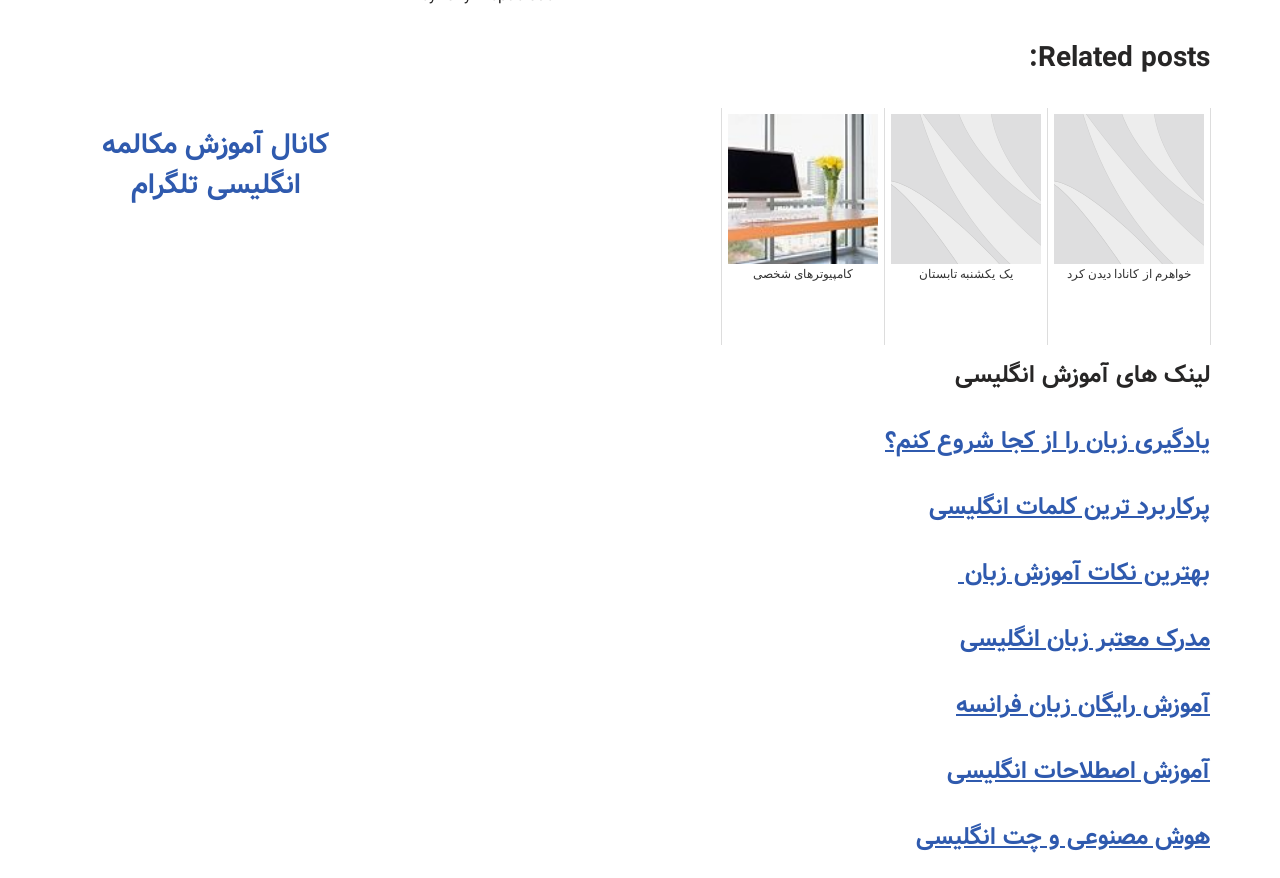Determine the bounding box coordinates of the region to click in order to accomplish the following instruction: "Check 'کانال آموزش مکالمه انگلیسی تلگرام' link". Provide the coordinates as four float numbers between 0 and 1, specifically [left, top, right, bottom].

[0.08, 0.142, 0.257, 0.235]